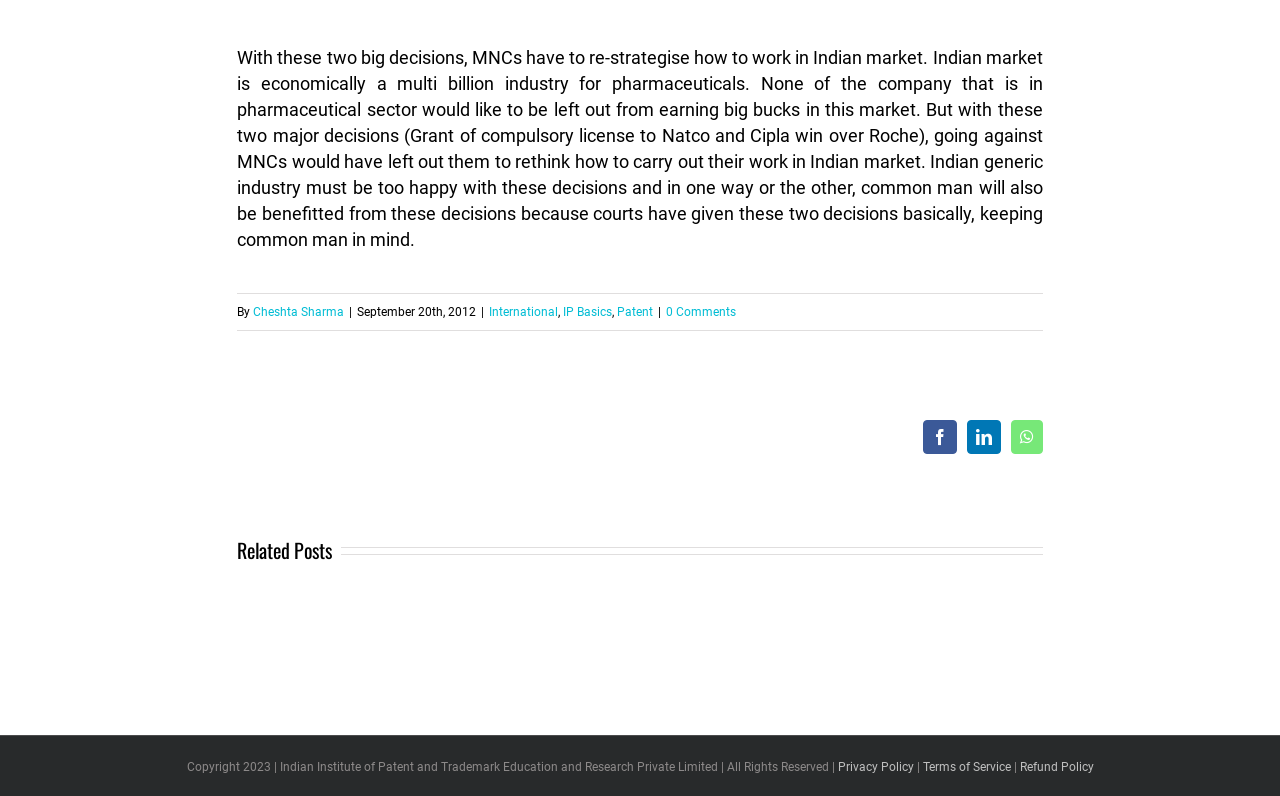Reply to the question with a single word or phrase:
What is the topic of the article?

Pharmaceuticals in Indian market